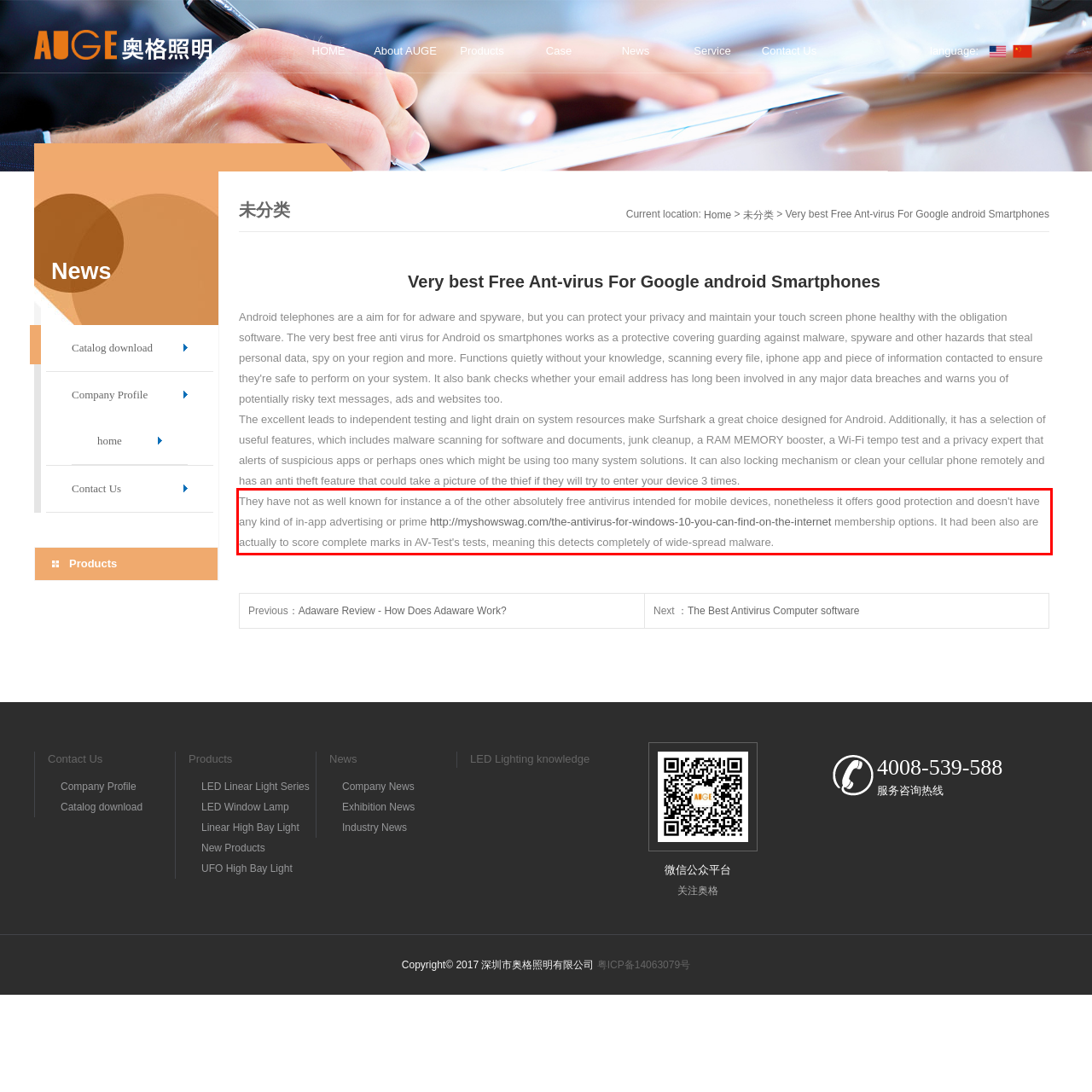You are given a screenshot with a red rectangle. Identify and extract the text within this red bounding box using OCR.

They have not as well known for instance a of the other absolutely free antivirus intended for mobile devices, nonetheless it offers good protection and doesn't have any kind of in-app advertising or prime http://myshowswag.com/the-antivirus-for-windows-10-you-can-find-on-the-internet membership options. It had been also are actually to score complete marks in AV-Test's tests, meaning this detects completely of wide-spread malware.